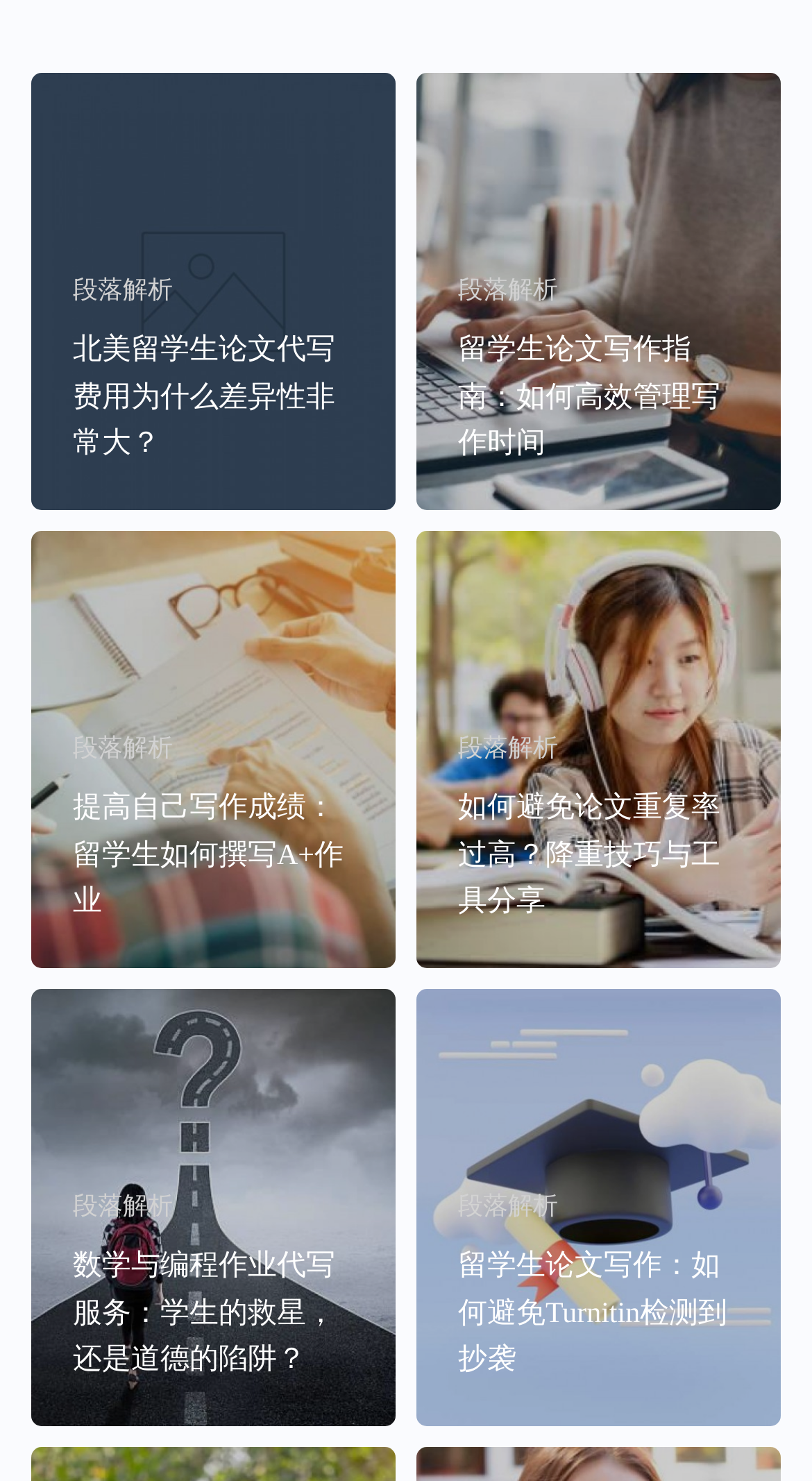Is there an image for each article?
Please provide a single word or phrase as your answer based on the screenshot.

Yes